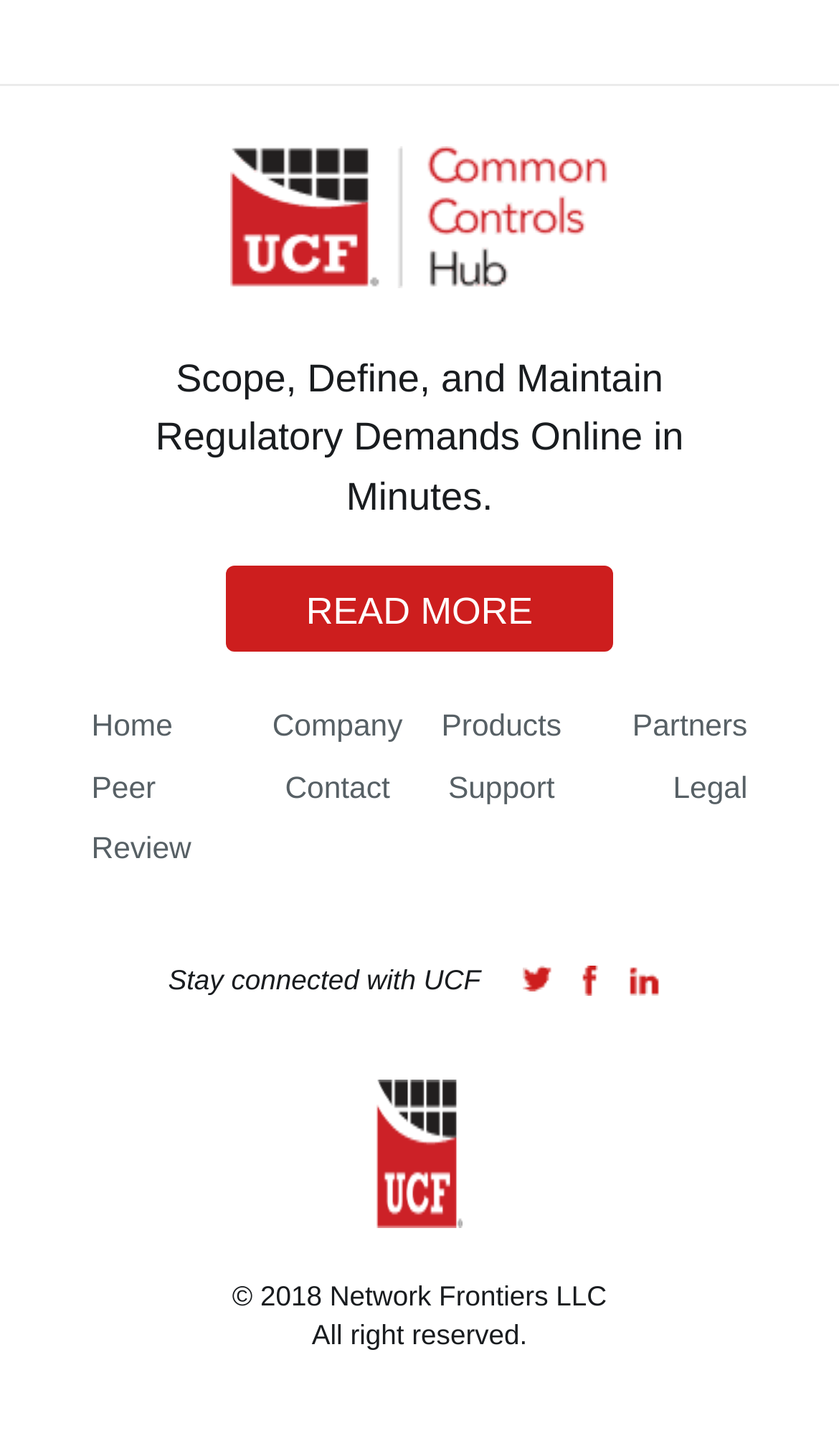Please identify the bounding box coordinates of the clickable region that I should interact with to perform the following instruction: "Follow UCF on 'Twitter'". The coordinates should be expressed as four float numbers between 0 and 1, i.e., [left, top, right, bottom].

[0.622, 0.663, 0.658, 0.68]